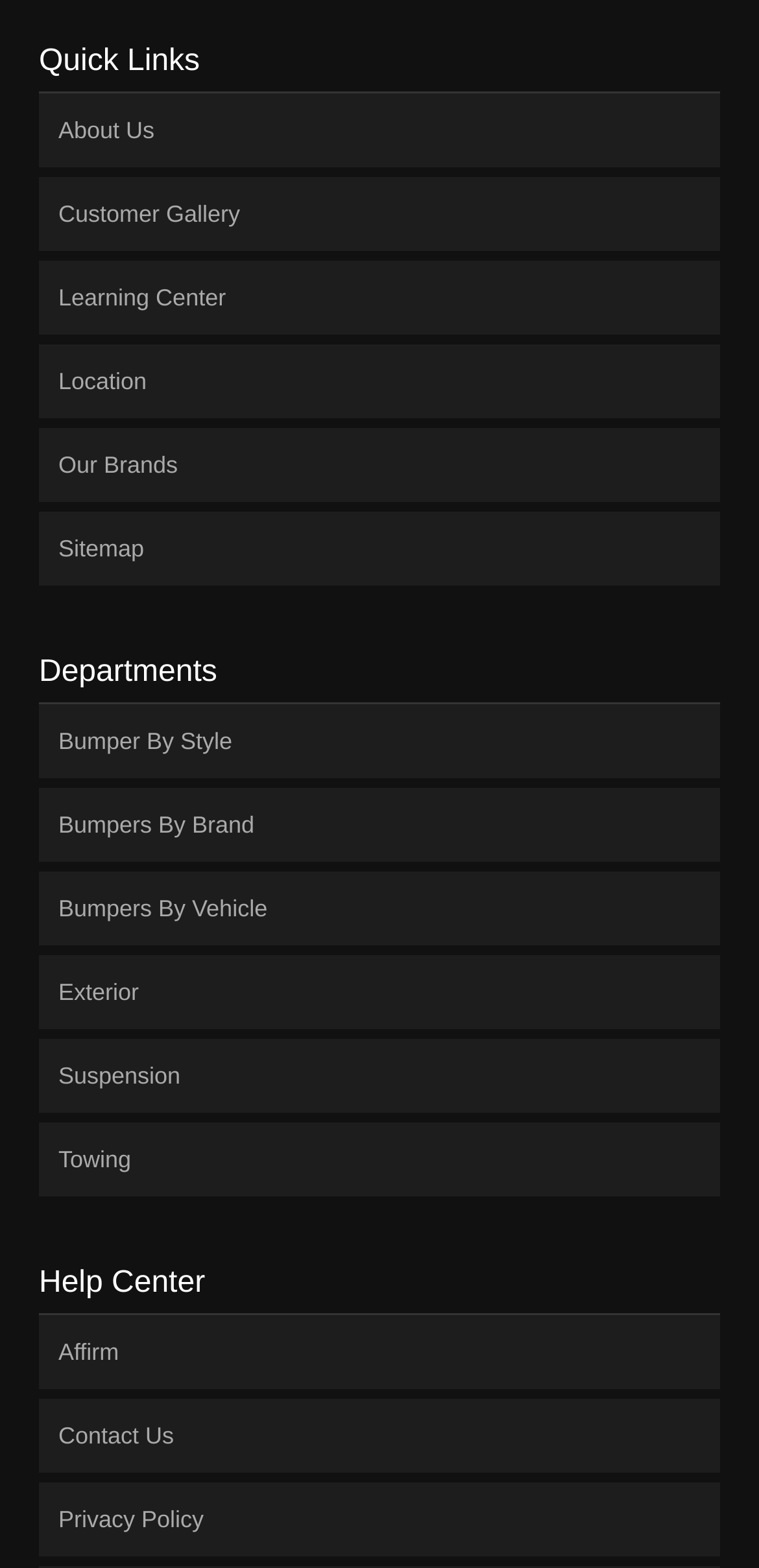Could you highlight the region that needs to be clicked to execute the instruction: "contact the support team"?

[0.051, 0.892, 0.949, 0.939]